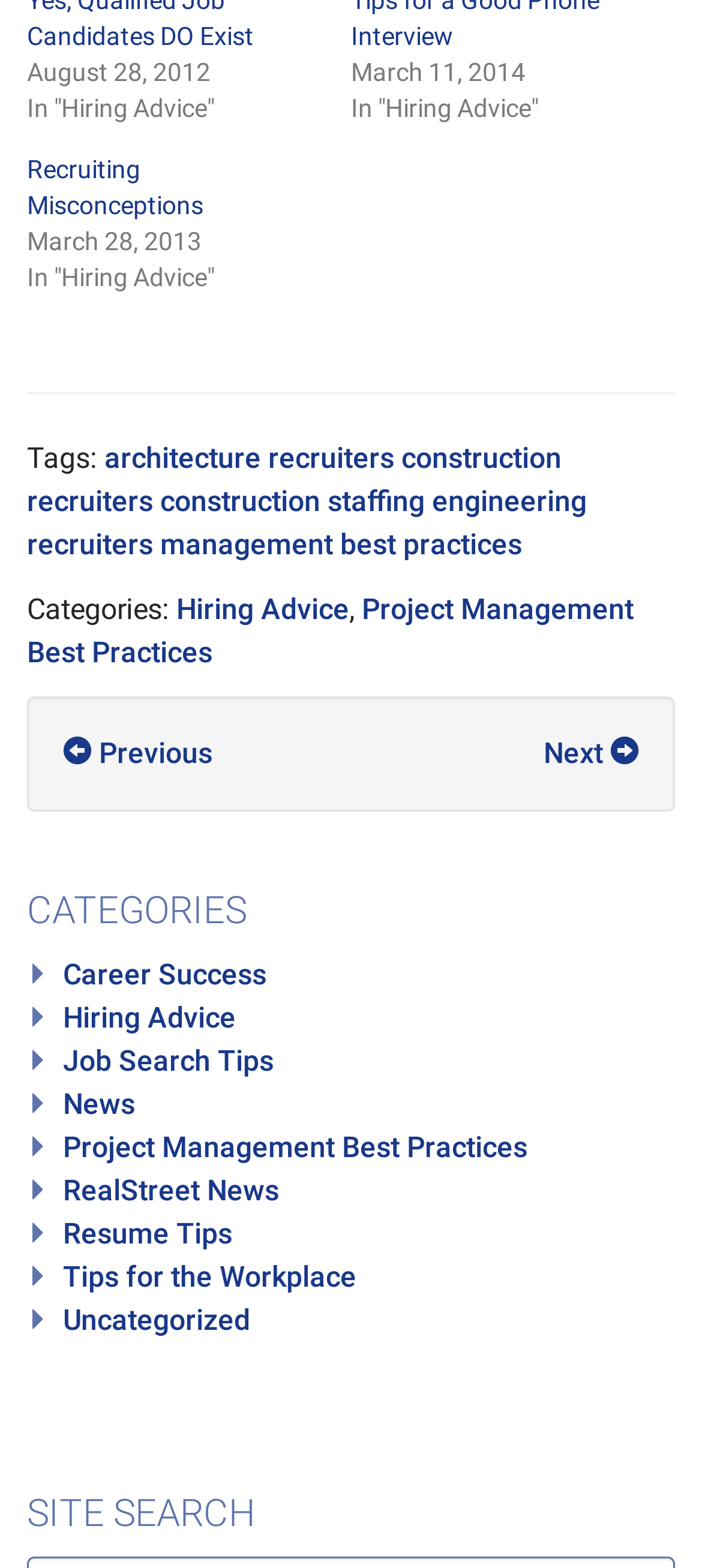Provide a one-word or short-phrase response to the question:
What is the title of the second article?

Recruiting Misconceptions